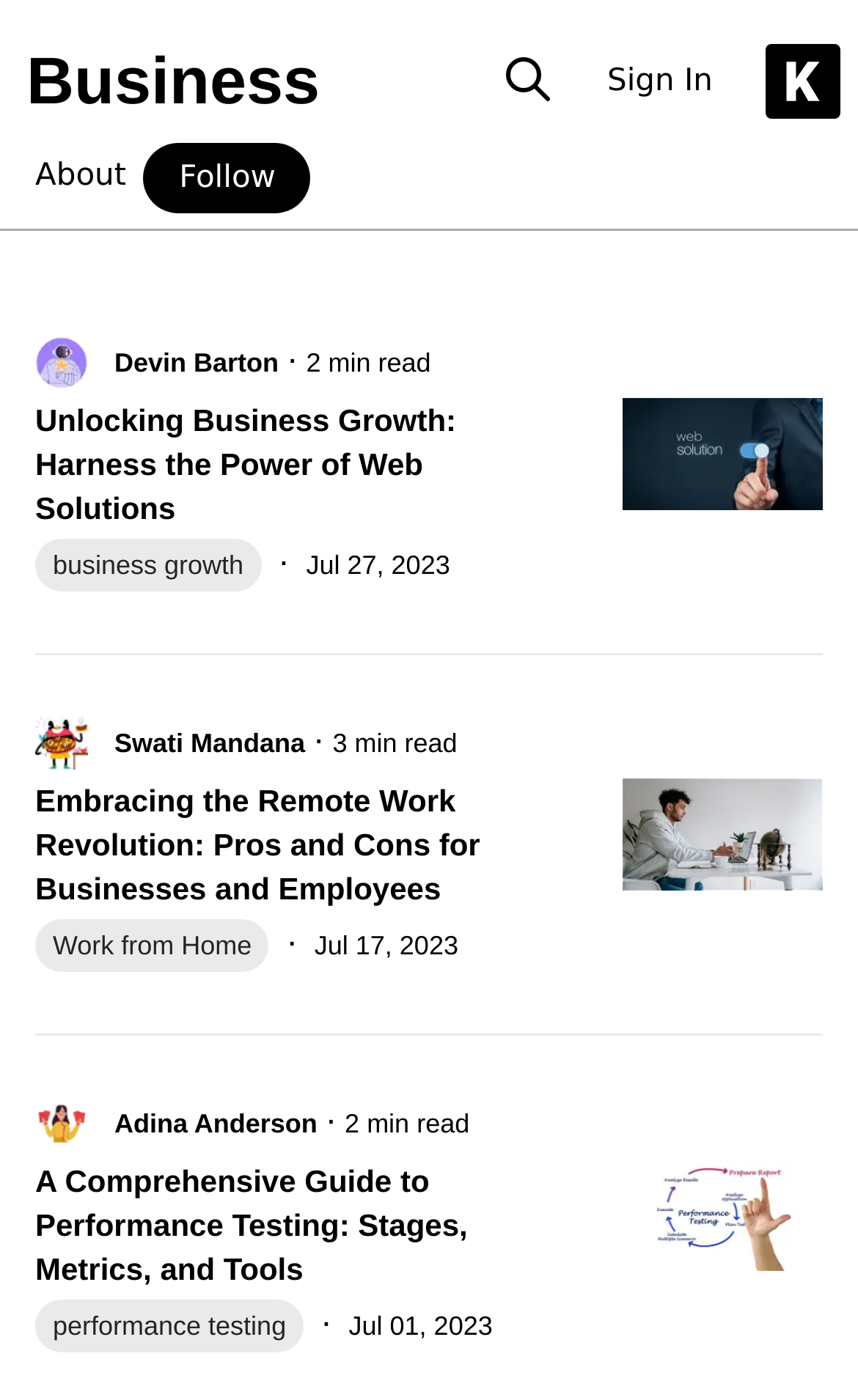What is the topic of the first article?
Refer to the screenshot and answer in one word or phrase.

Business Growth